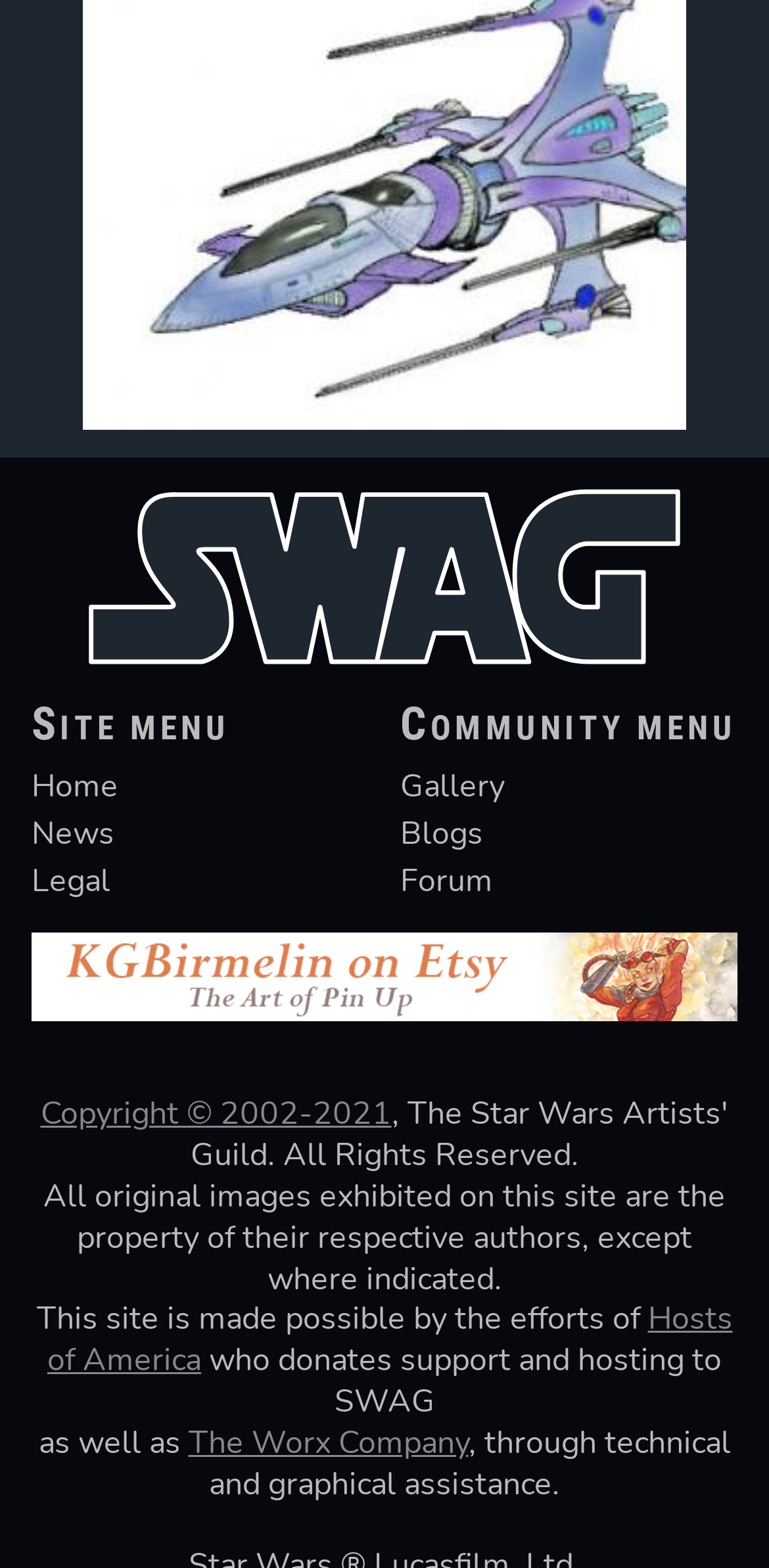What is the first menu item in the Site Menu?
Examine the screenshot and reply with a single word or phrase.

Home